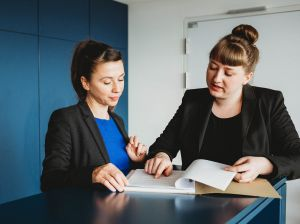Describe the important features and context of the image with as much detail as possible.

In this image, two professionals are engaged in a focused discussion, exemplifying collaboration and the exchange of expert knowledge. They are analyzing documents on a sleek blue table, a setting that reflects a modern office environment. The woman on the left, dressed in a black blazer over a blue top, appears to be thoughtfully reviewing the material, while the woman on the right, in a similar black blazer, points to specific details in the documents. This moment captures a critical aspect of legal practice, especially in the field of residential tenancy law, where drawing on expert insights is essential to navigating complex landlord-tenant relationships. The background features a minimalist design, adding an air of professionalism and concentration to their interaction.